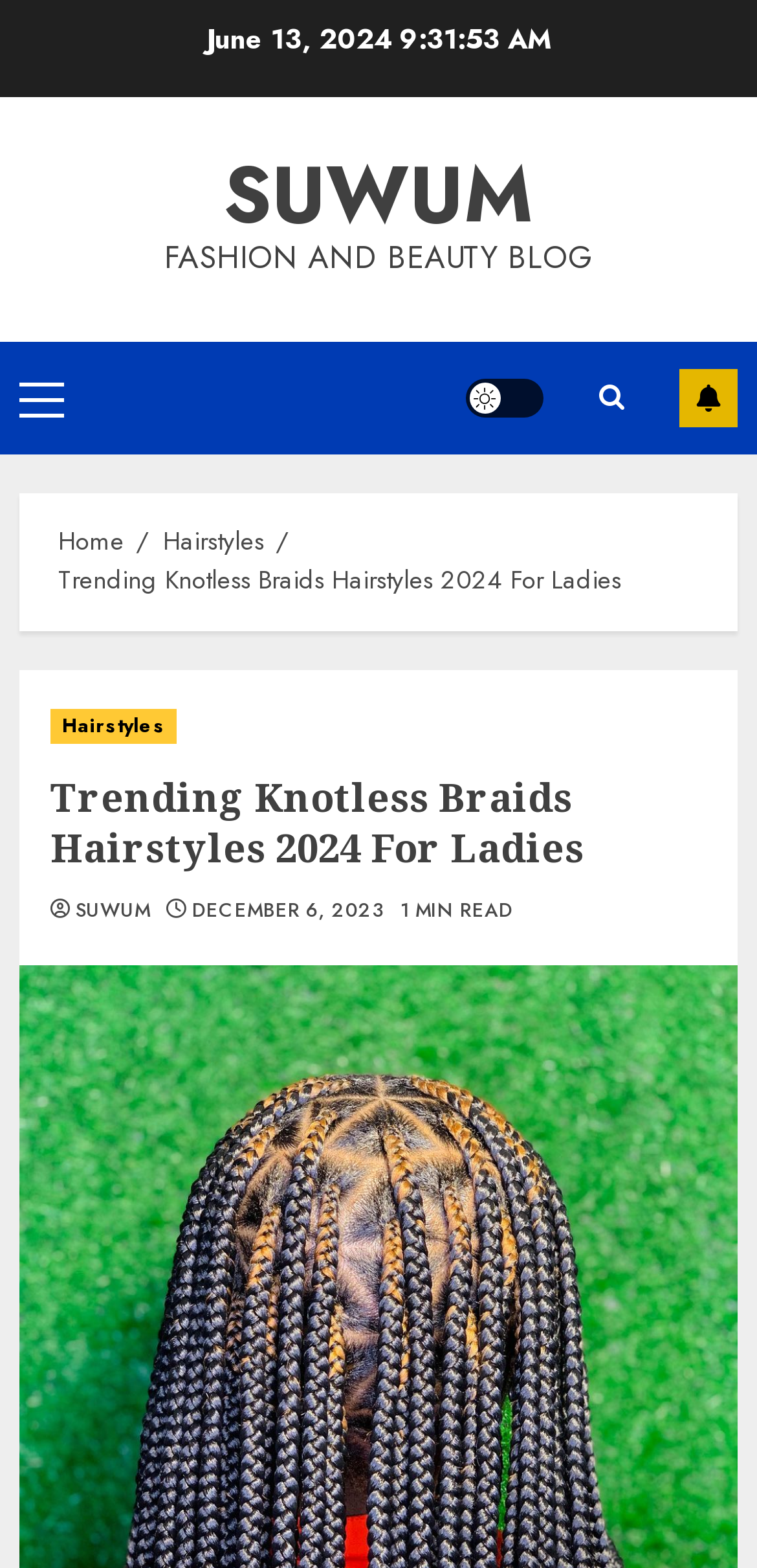Find the bounding box of the UI element described as follows: "Subscribe".

[0.897, 0.235, 0.974, 0.272]